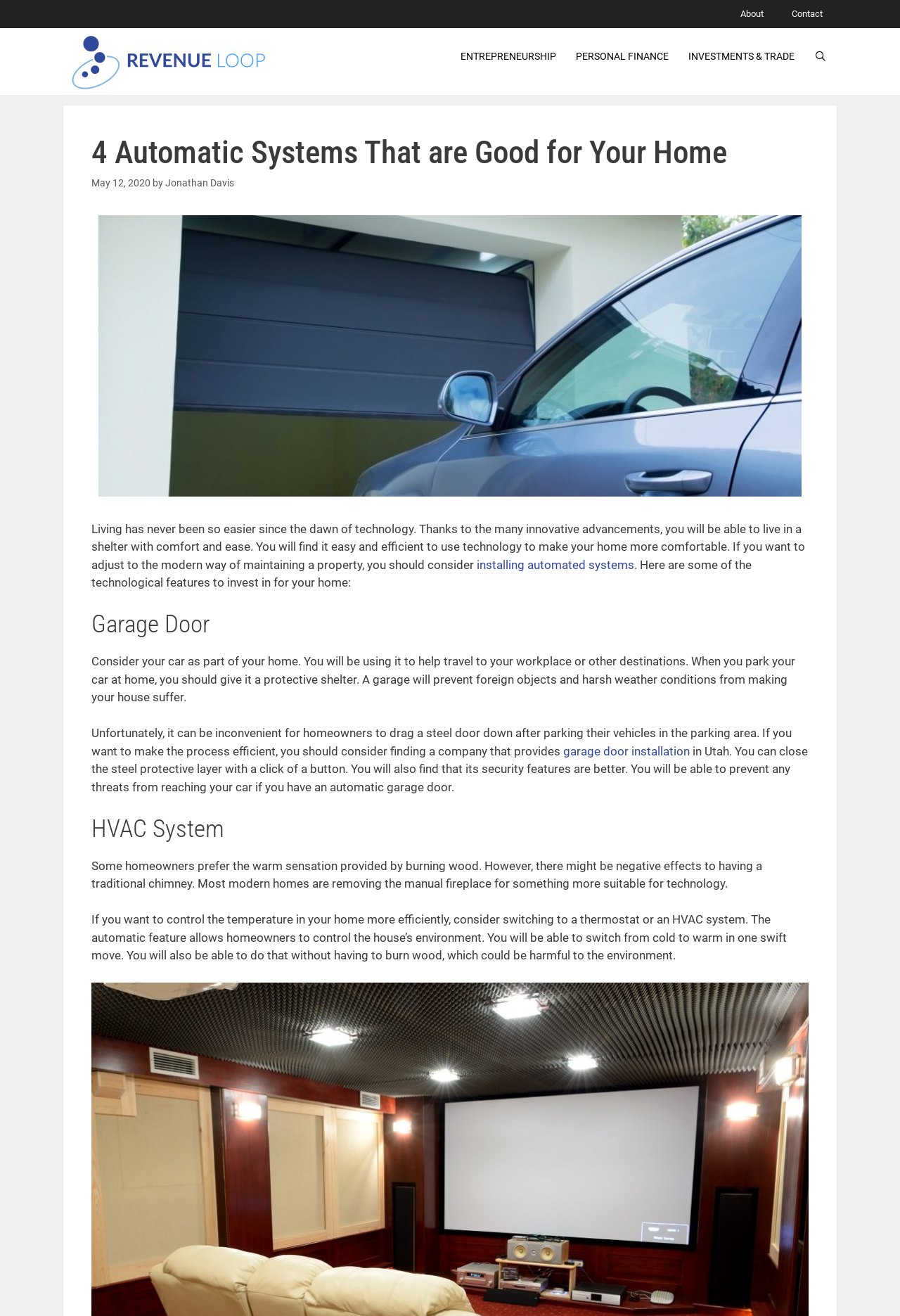What is the date of the article?
Based on the visual details in the image, please answer the question thoroughly.

The date of the article can be found by looking at the header section of the webpage, where it displays the date in the format 'Month Day, Year', which in this case is May 12, 2020.